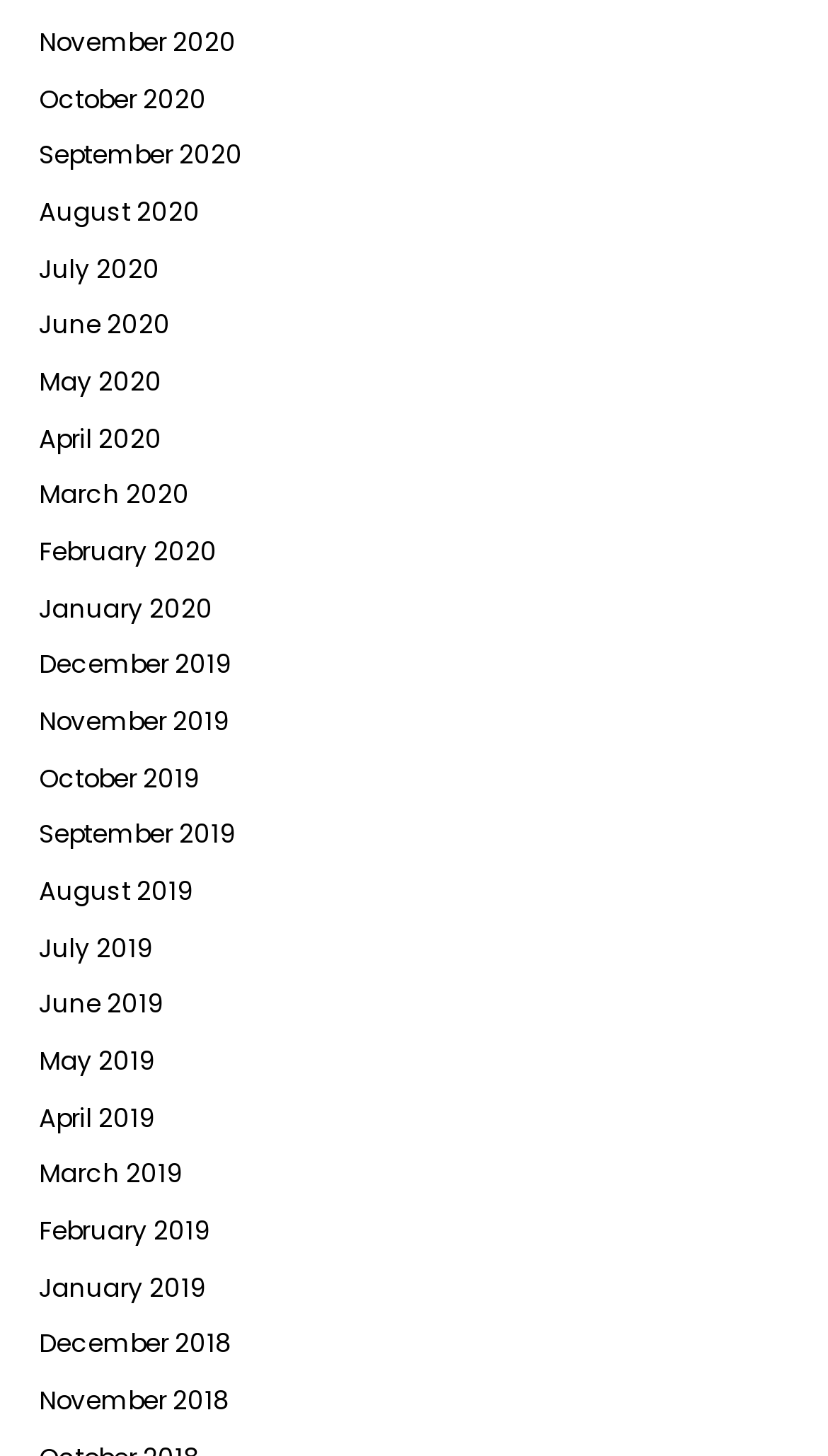How many links are there in total?
Look at the image and respond with a one-word or short-phrase answer.

36